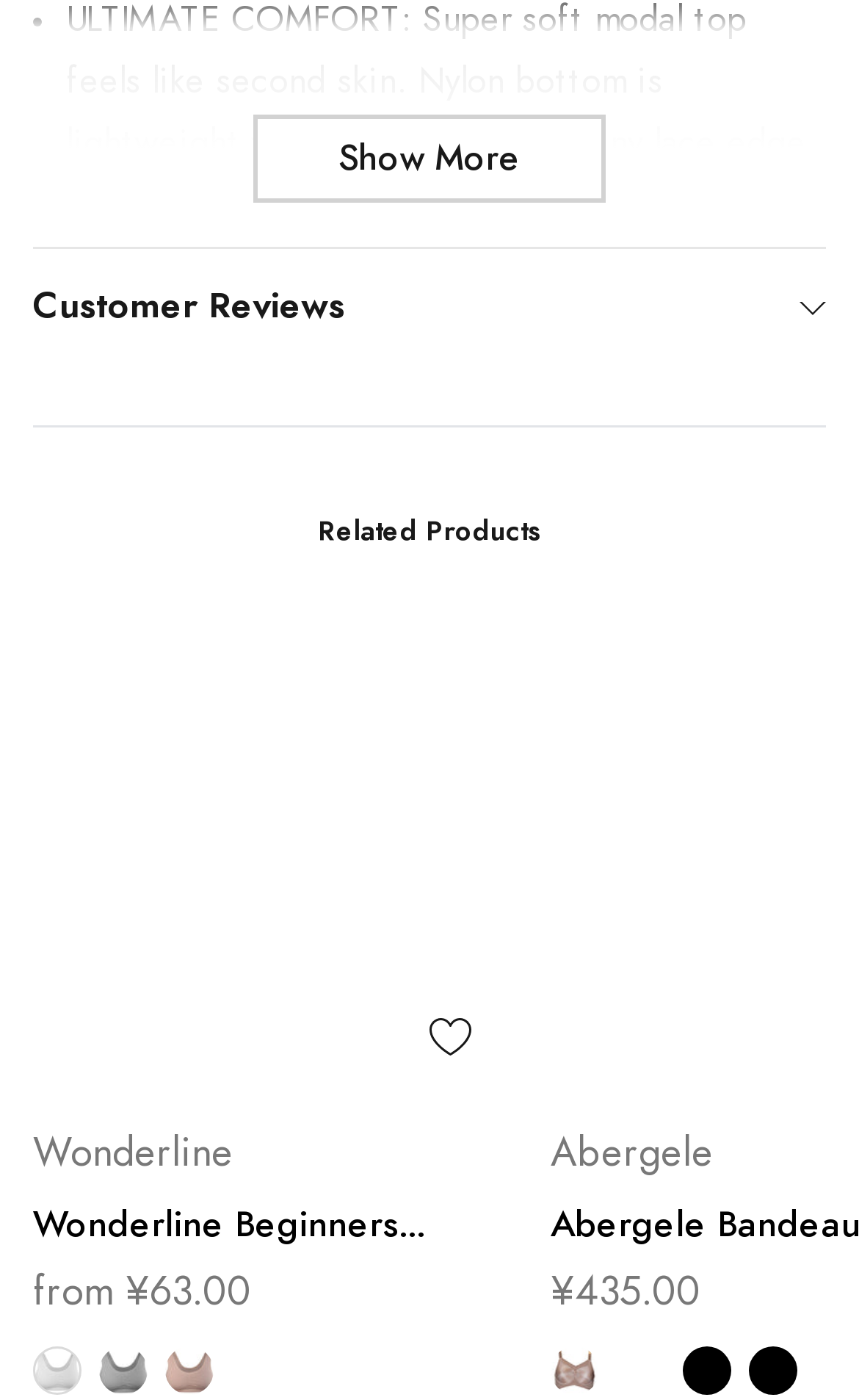Use a single word or phrase to answer this question: 
How should the product be cared for?

Machine wash cold, hang to dry